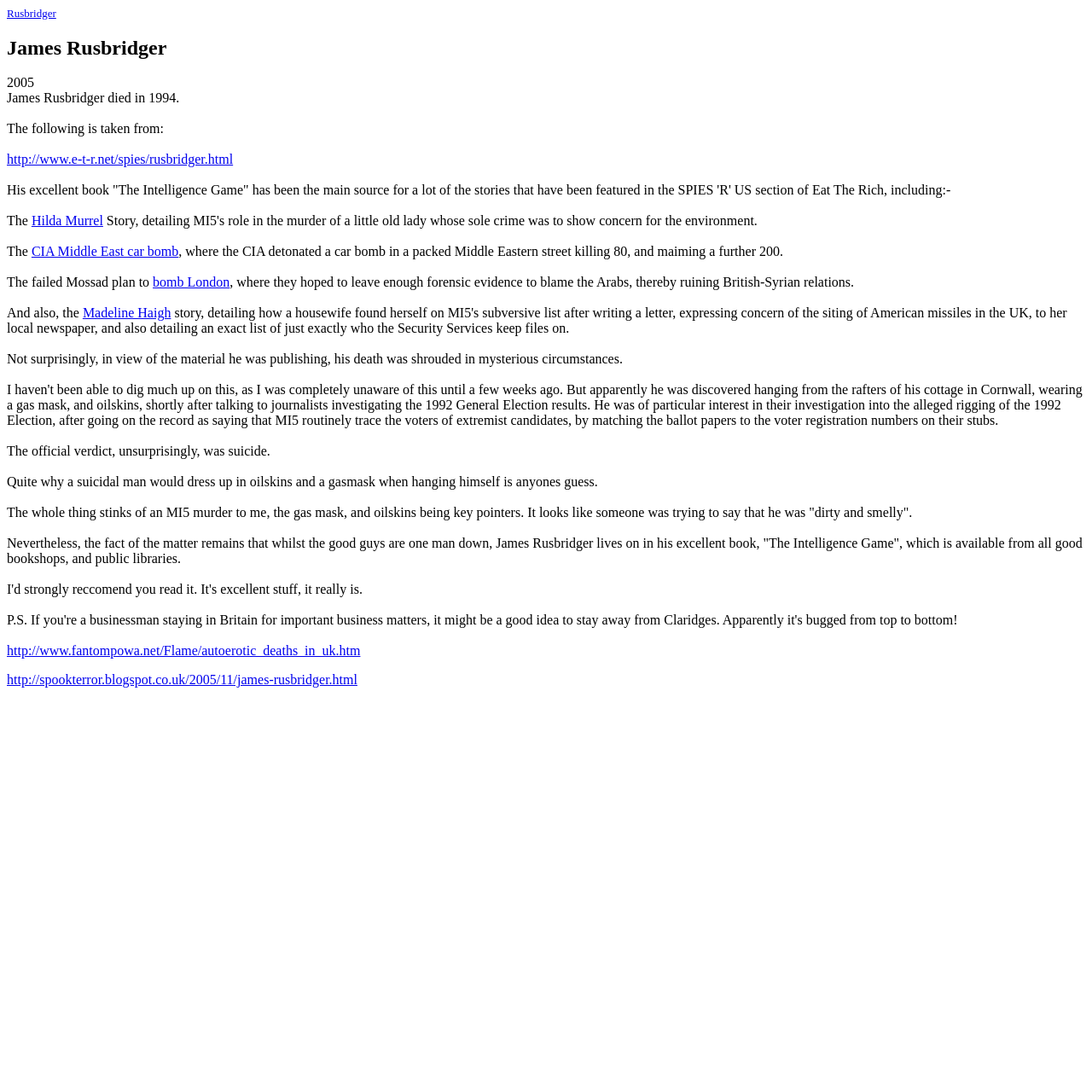Based on the provided description, "CIA Middle East car bomb", find the bounding box of the corresponding UI element in the screenshot.

[0.029, 0.224, 0.164, 0.237]